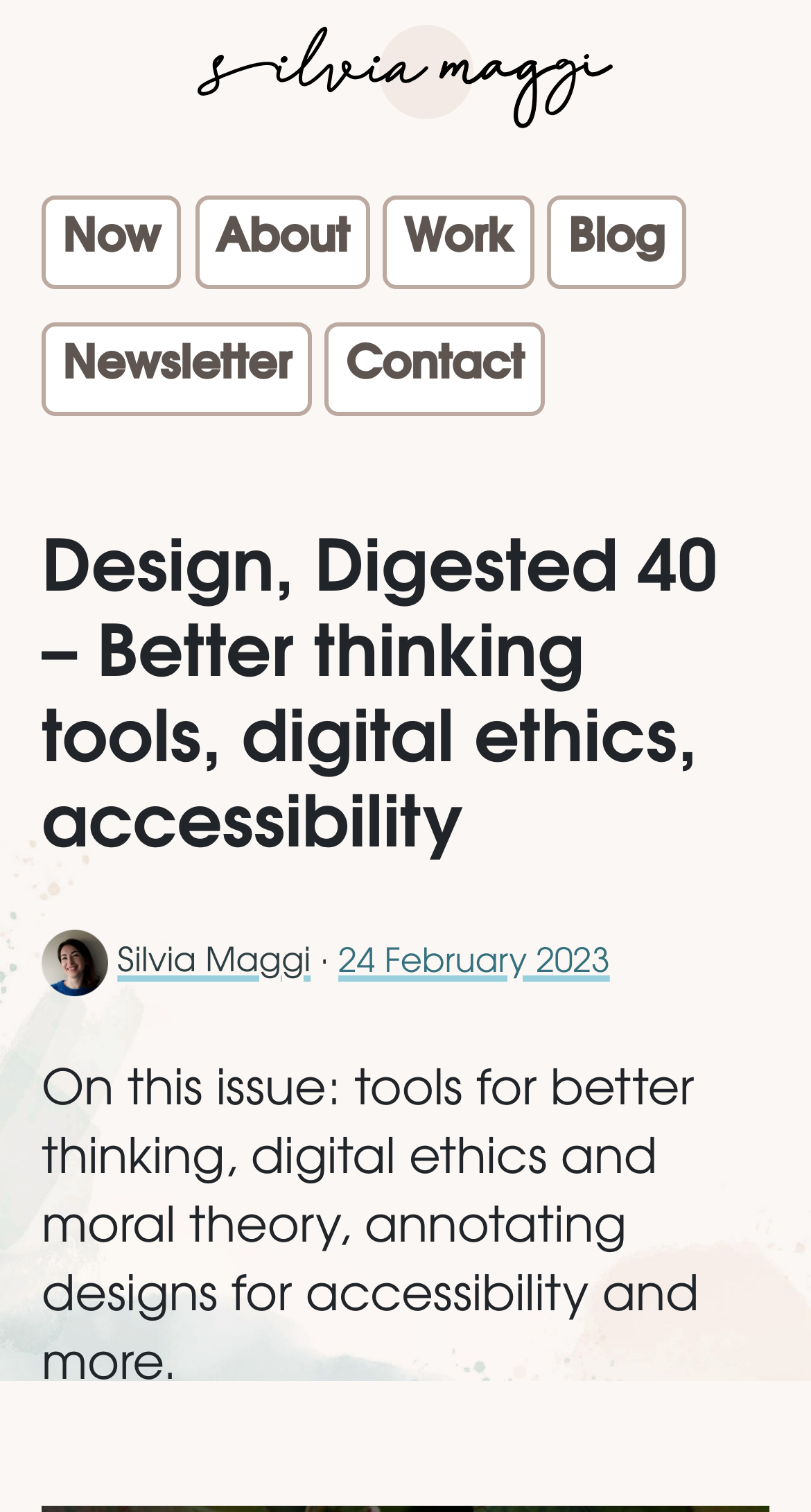What is the date of the issue?
Using the image, give a concise answer in the form of a single word or short phrase.

24 February 2023